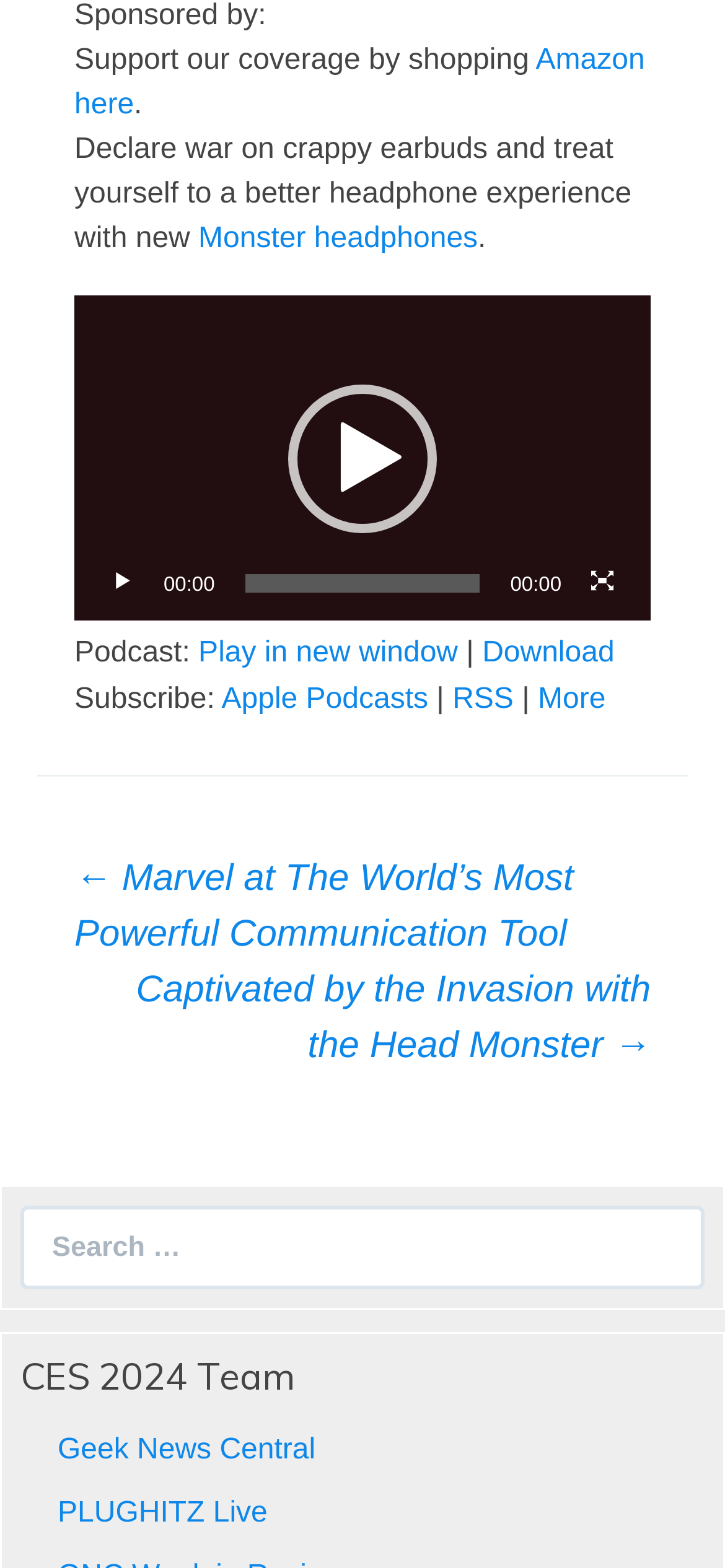Please find the bounding box coordinates of the section that needs to be clicked to achieve this instruction: "Play the video".

[0.397, 0.245, 0.603, 0.34]